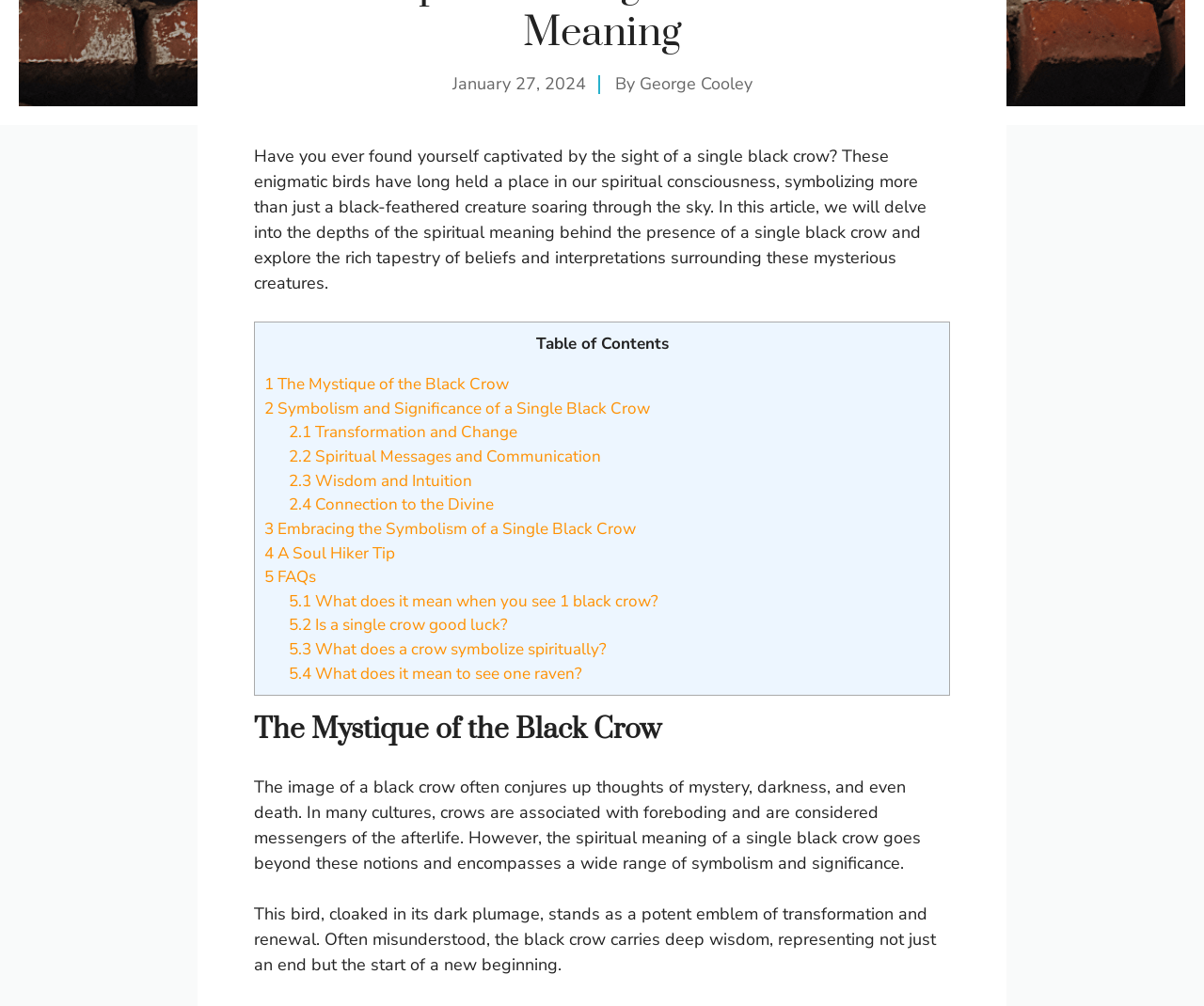Locate the bounding box of the UI element described by: "5 FAQs" in the given webpage screenshot.

[0.22, 0.563, 0.262, 0.584]